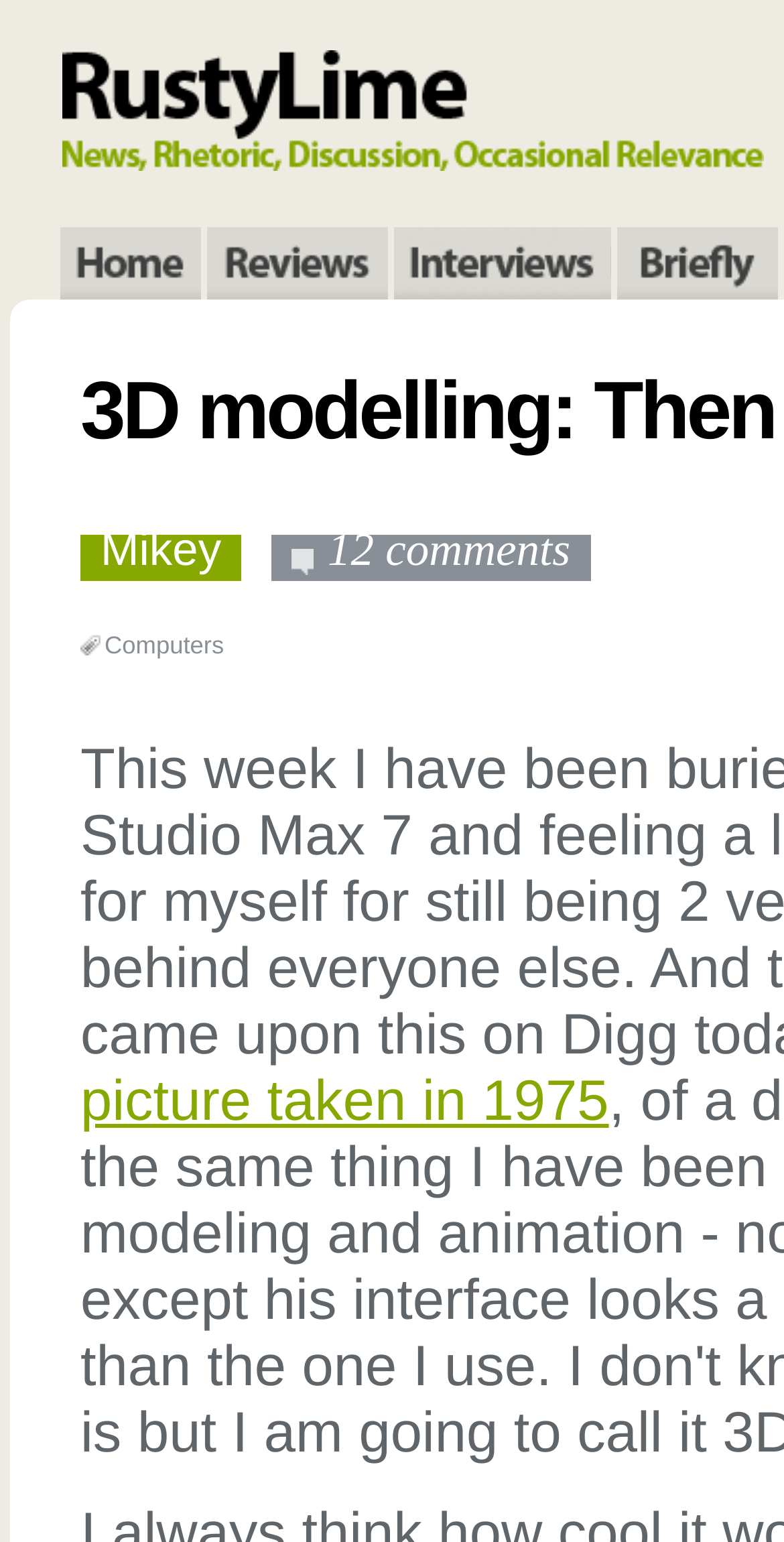Find the headline of the webpage and generate its text content.

3D modelling: Then and now